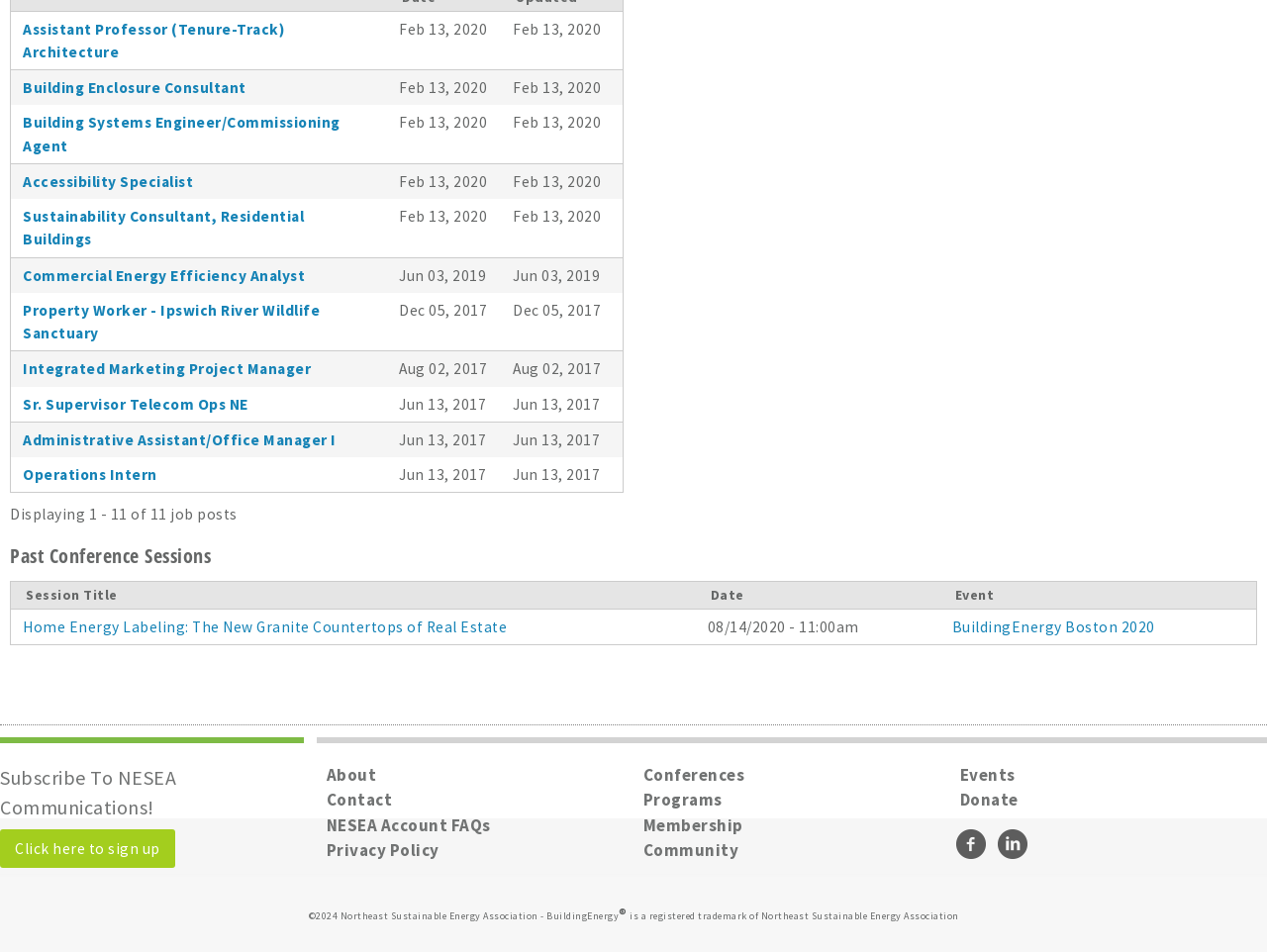Identify the bounding box for the UI element described as: "Privacy Policy". The coordinates should be four float numbers between 0 and 1, i.e., [left, top, right, bottom].

[0.258, 0.882, 0.347, 0.905]